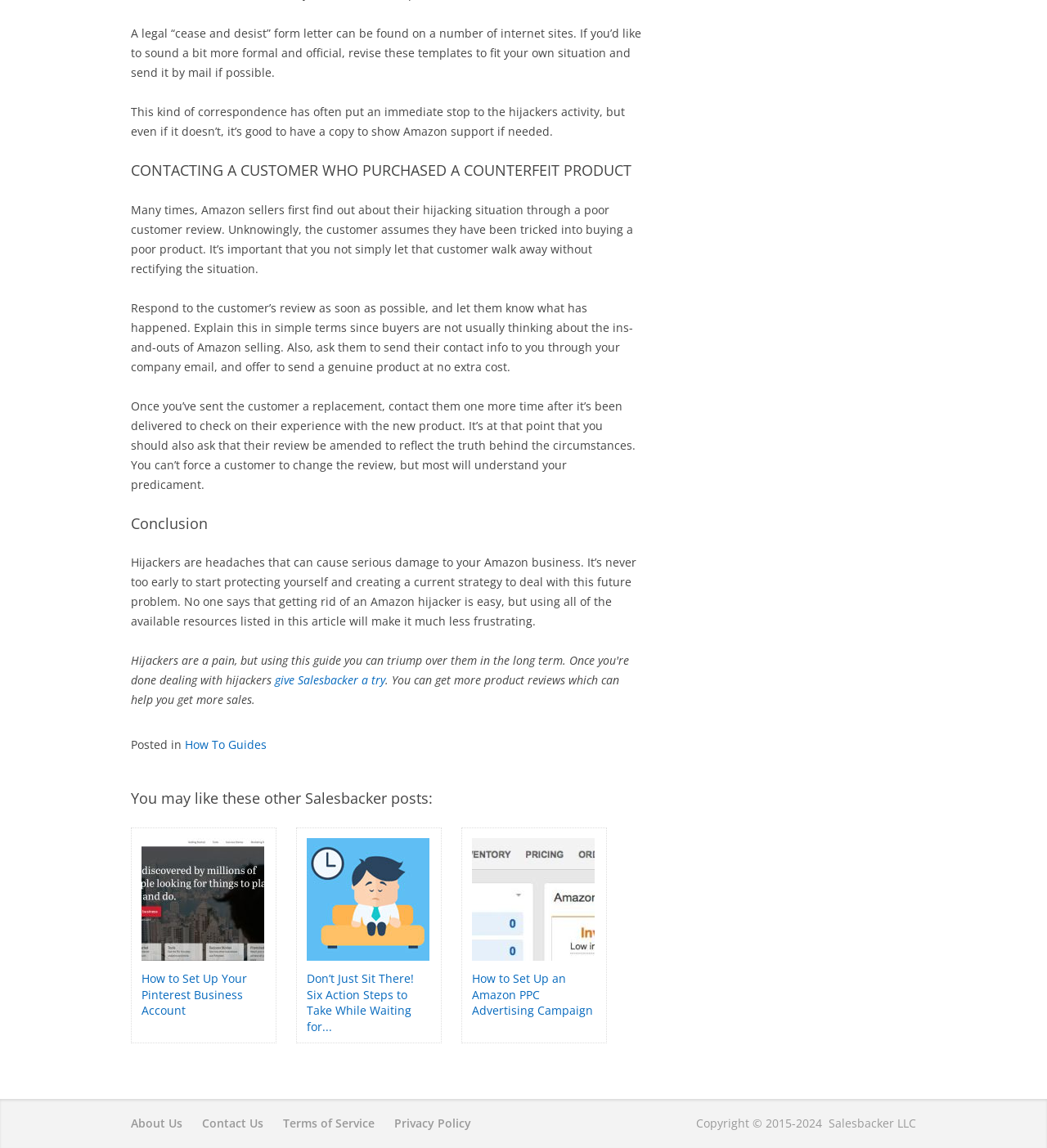Determine the bounding box coordinates of the clickable region to carry out the instruction: "Click on 'give Salesbacker a try'".

[0.262, 0.585, 0.368, 0.599]